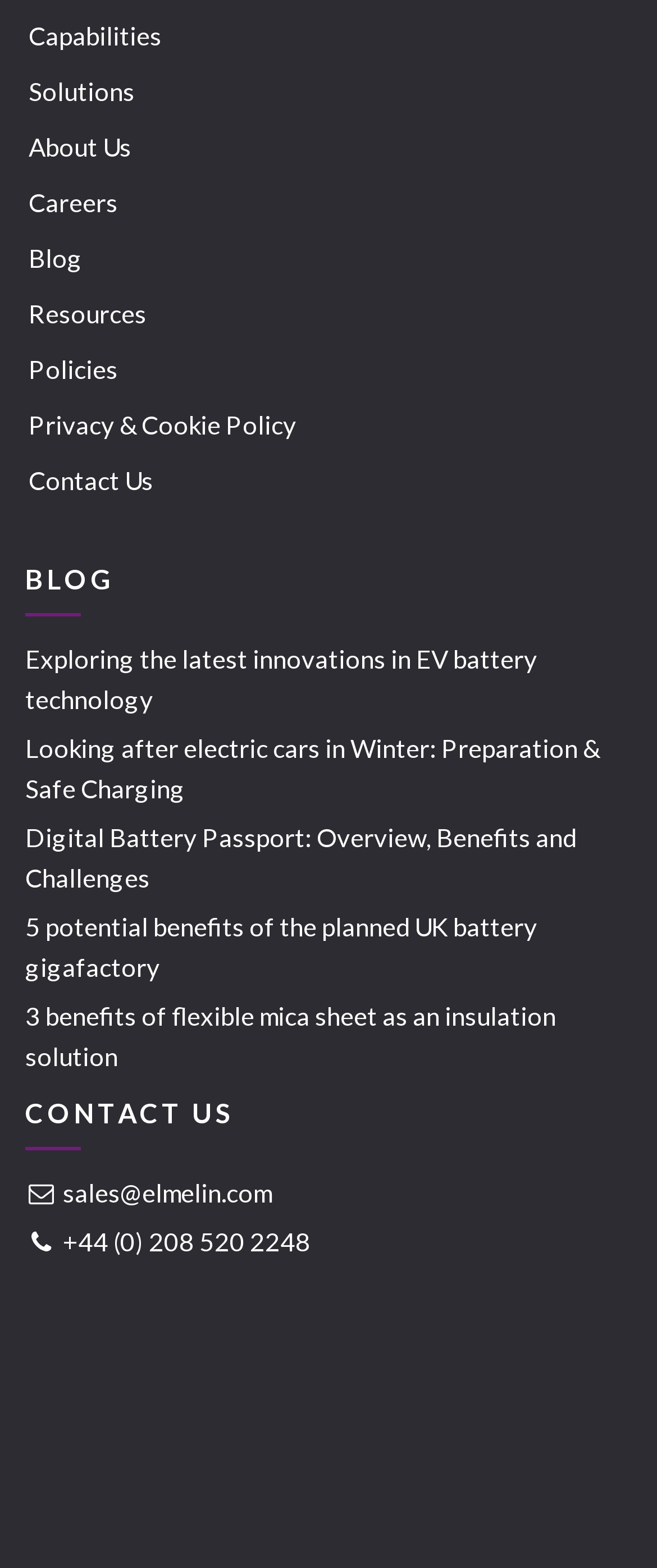From the webpage screenshot, predict the bounding box of the UI element that matches this description: "Contact Us".

[0.044, 0.293, 0.233, 0.319]